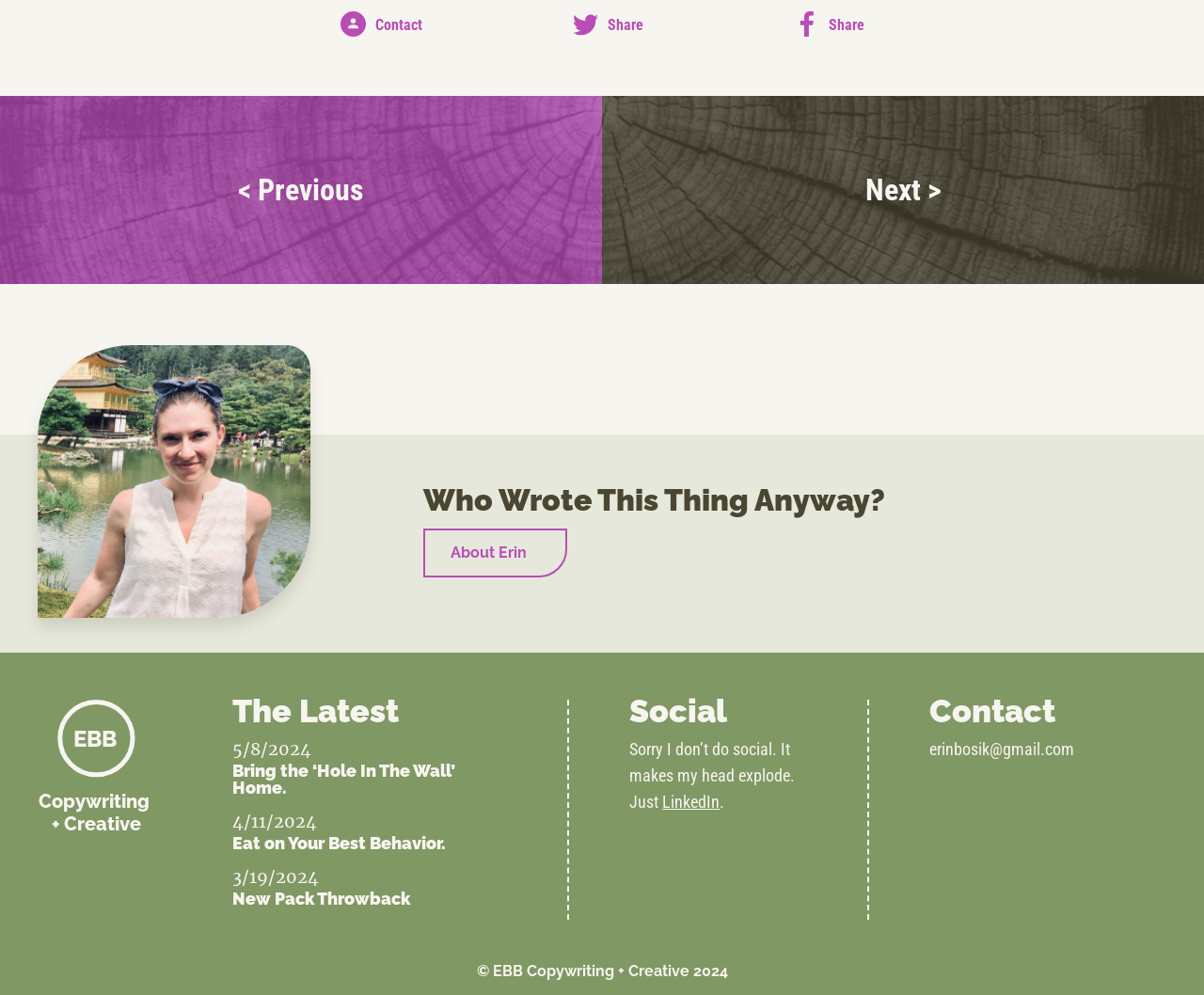Given the description 3/19/2024New Pack Throwback, predict the bounding box coordinates of the UI element. Ensure the coordinates are in the format (top-left x, top-left y, bottom-right x, bottom-right y) and all values are between 0 and 1.

[0.193, 0.869, 0.39, 0.912]